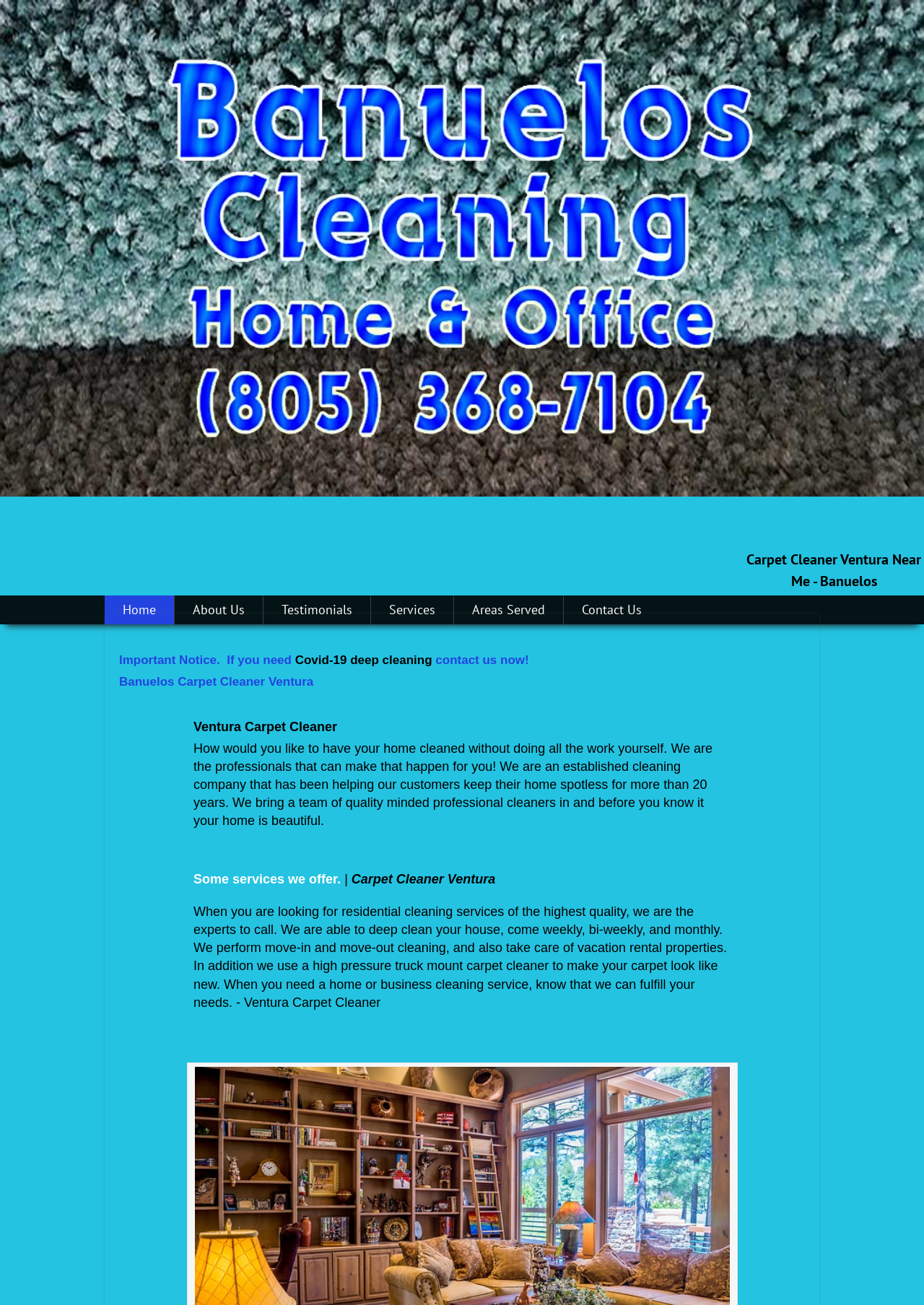Is the company able to deep clean carpets?
Using the visual information from the image, give a one-word or short-phrase answer.

yes